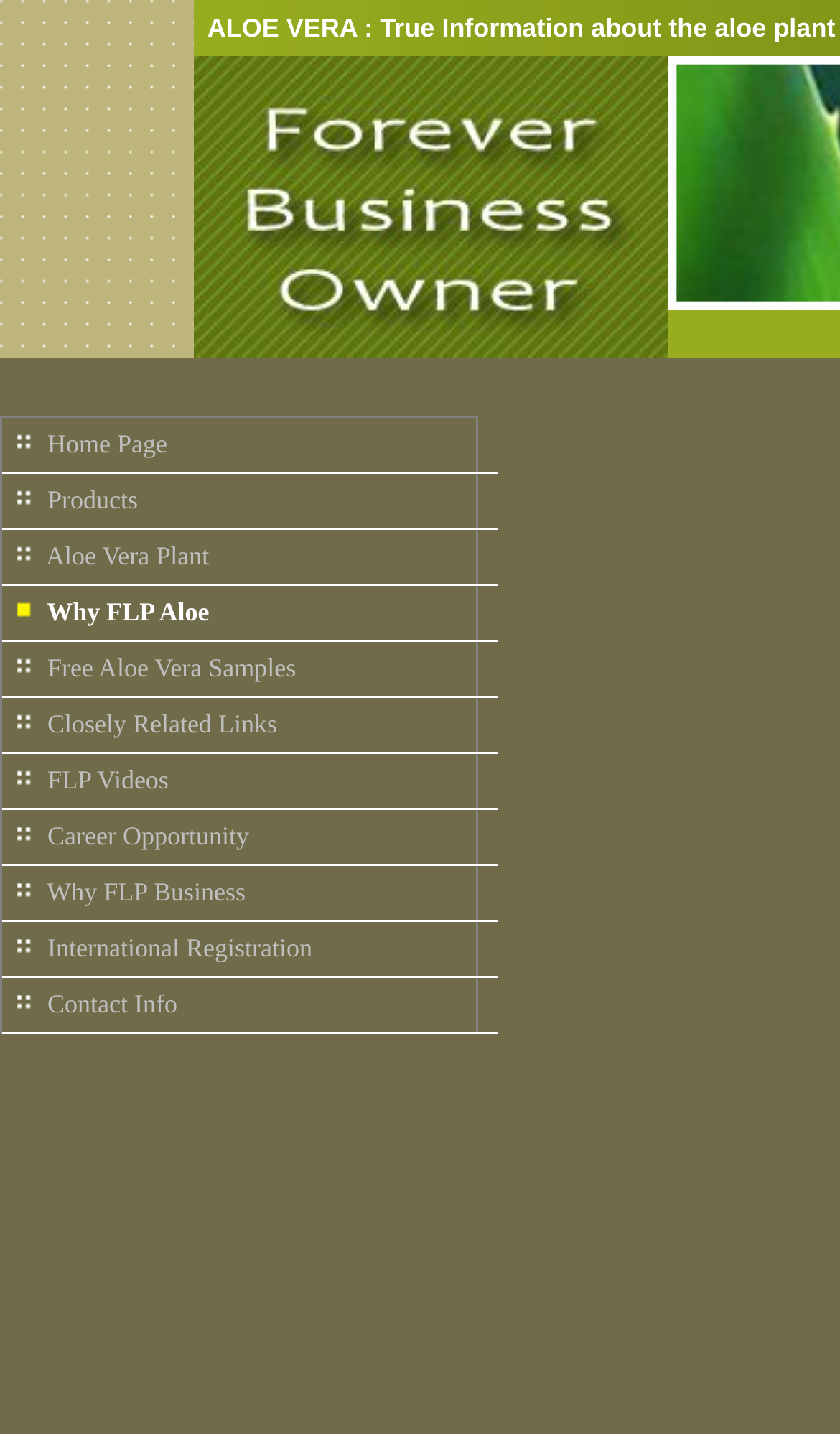Determine the bounding box coordinates for the element that should be clicked to follow this instruction: "Click on Home Page". The coordinates should be given as four float numbers between 0 and 1, in the format [left, top, right, bottom].

[0.003, 0.291, 0.592, 0.33]